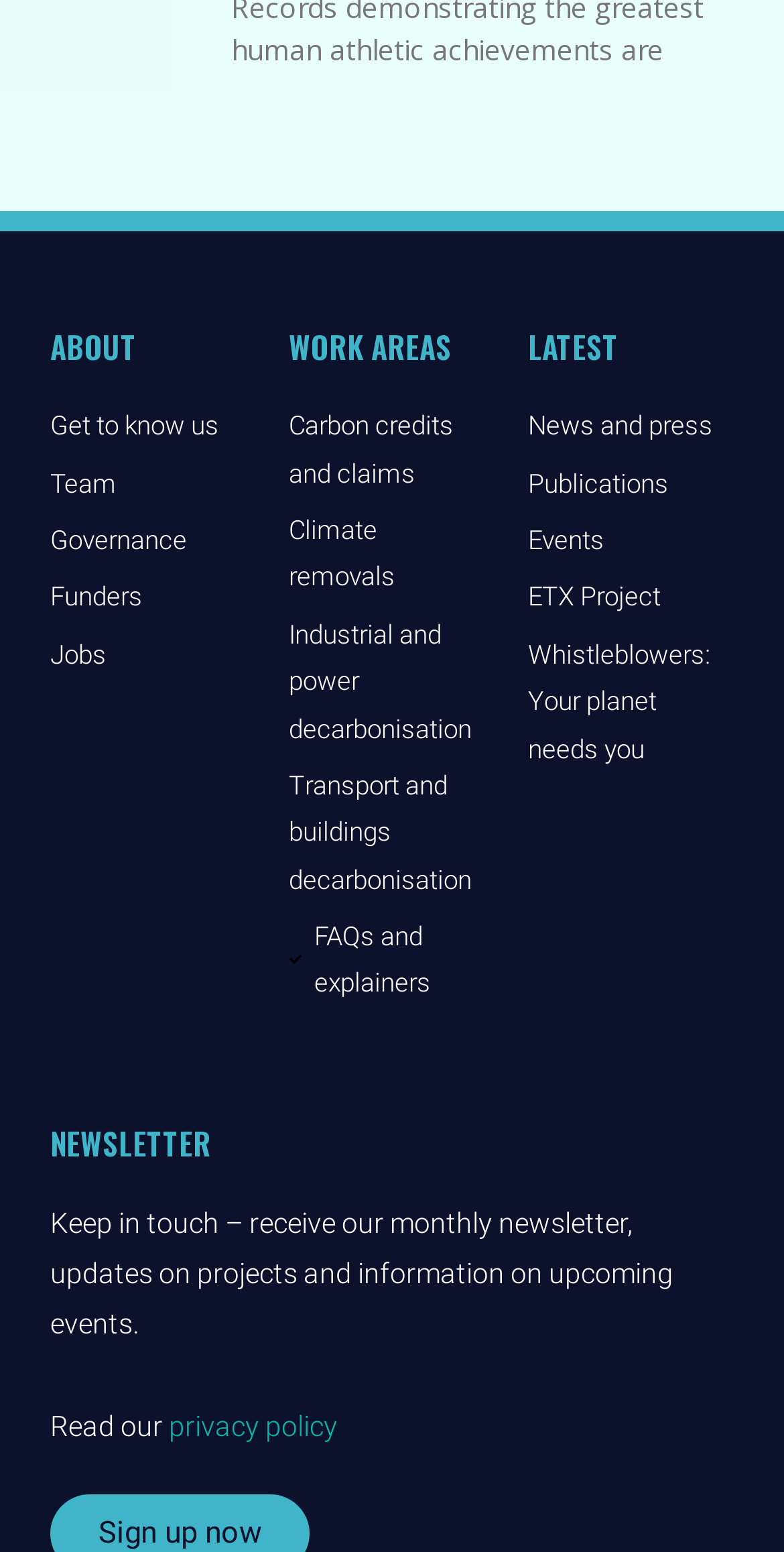Based on the element description "Whistleblowers: Your planet needs you", predict the bounding box coordinates of the UI element.

[0.673, 0.407, 0.927, 0.498]